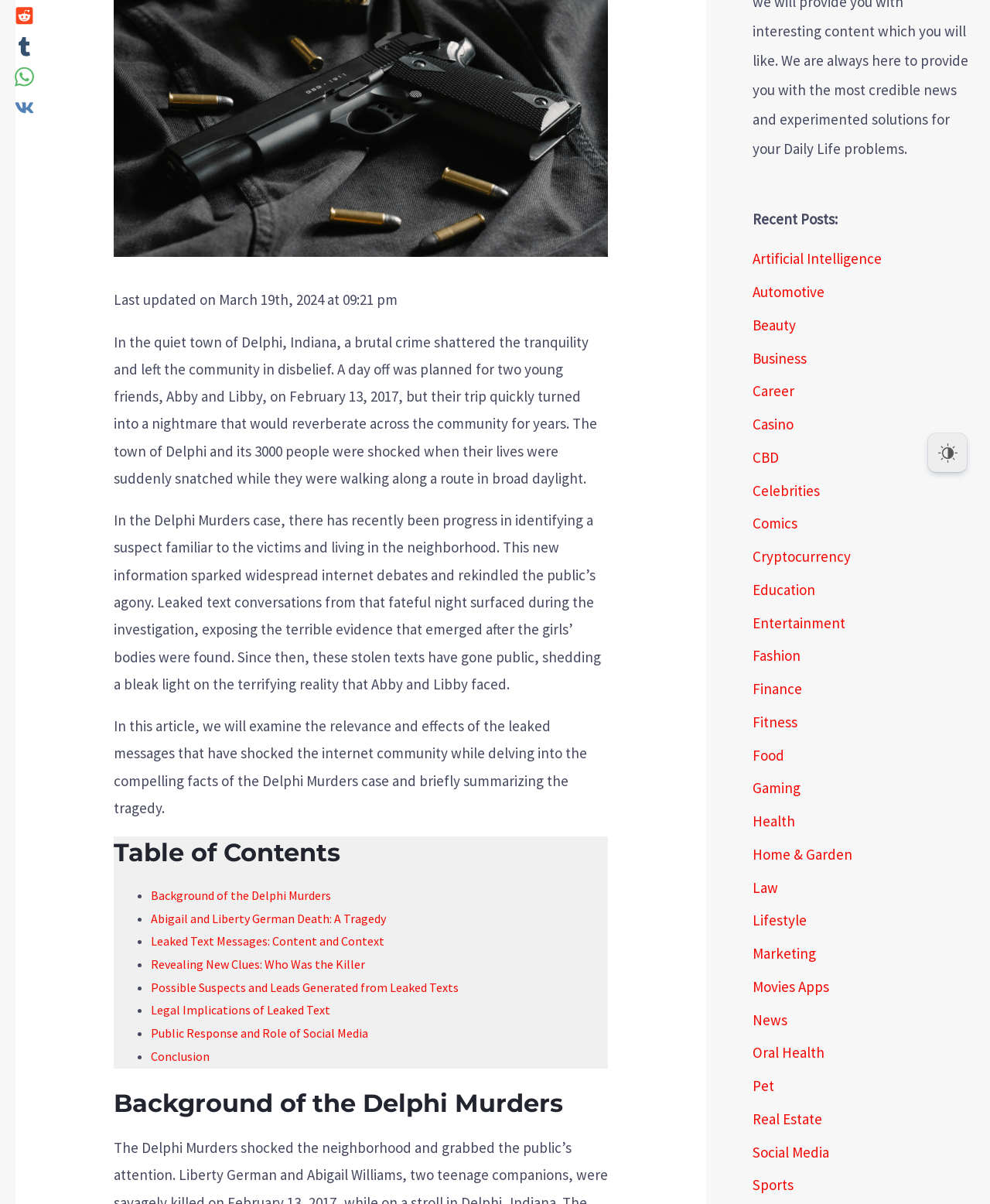Find the bounding box of the UI element described as follows: "Background of the Delphi Murders".

[0.152, 0.737, 0.334, 0.75]